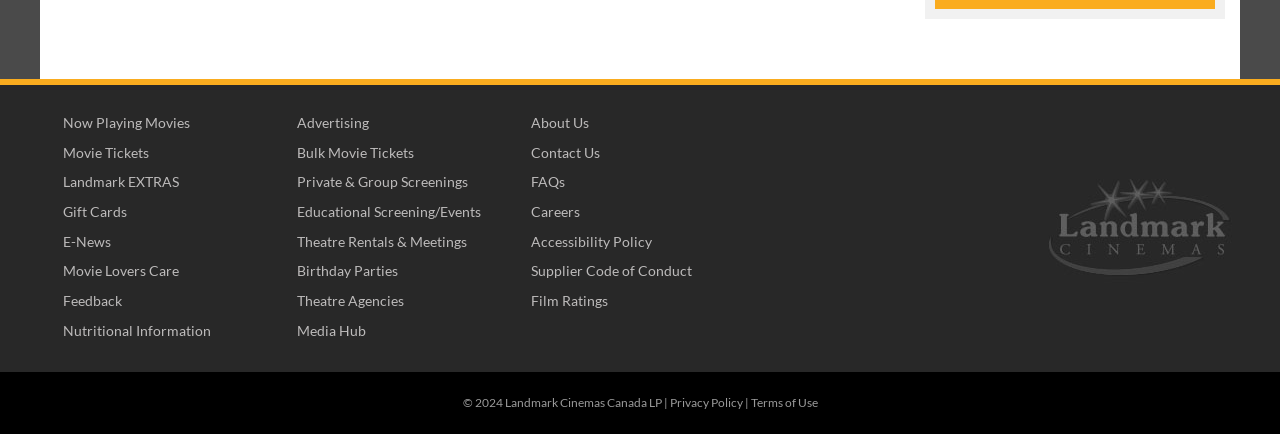Specify the bounding box coordinates for the region that must be clicked to perform the given instruction: "Read privacy policy".

[0.523, 0.911, 0.58, 0.946]